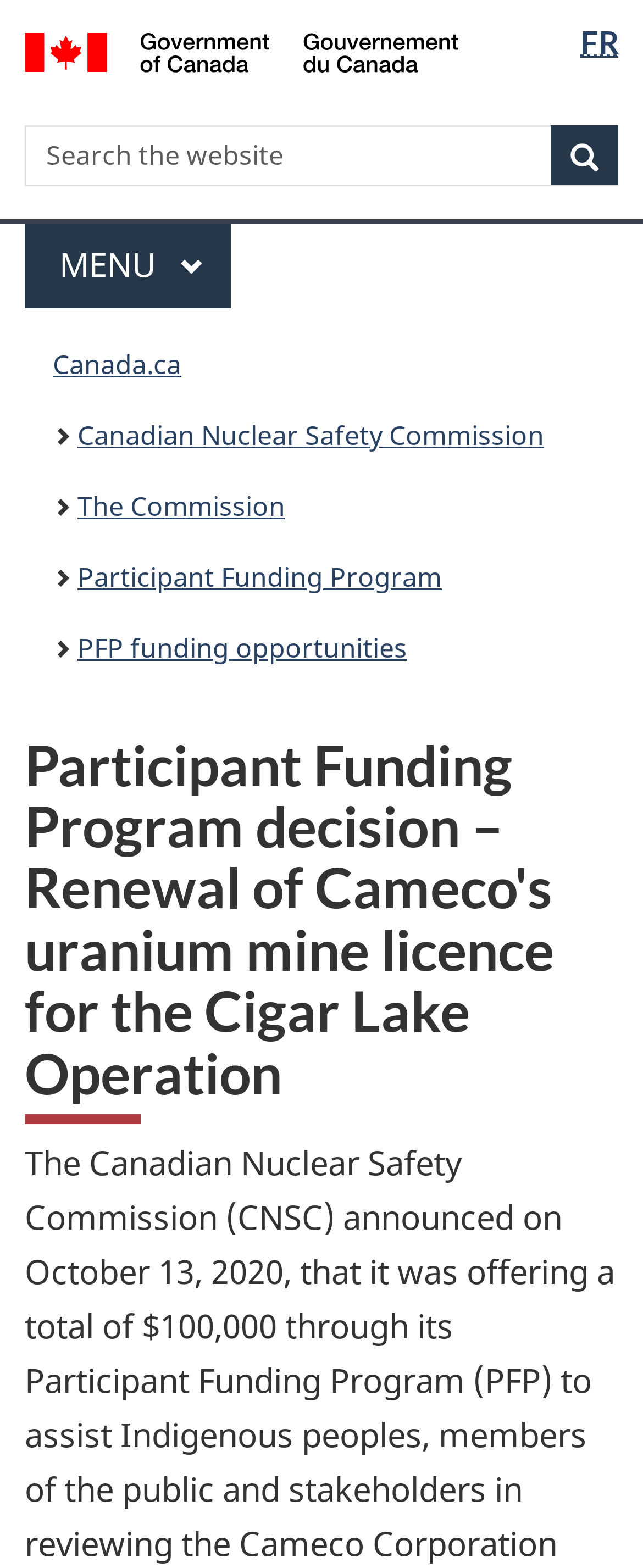Please locate the bounding box coordinates for the element that should be clicked to achieve the following instruction: "Select French language". Ensure the coordinates are given as four float numbers between 0 and 1, i.e., [left, top, right, bottom].

[0.903, 0.016, 0.962, 0.038]